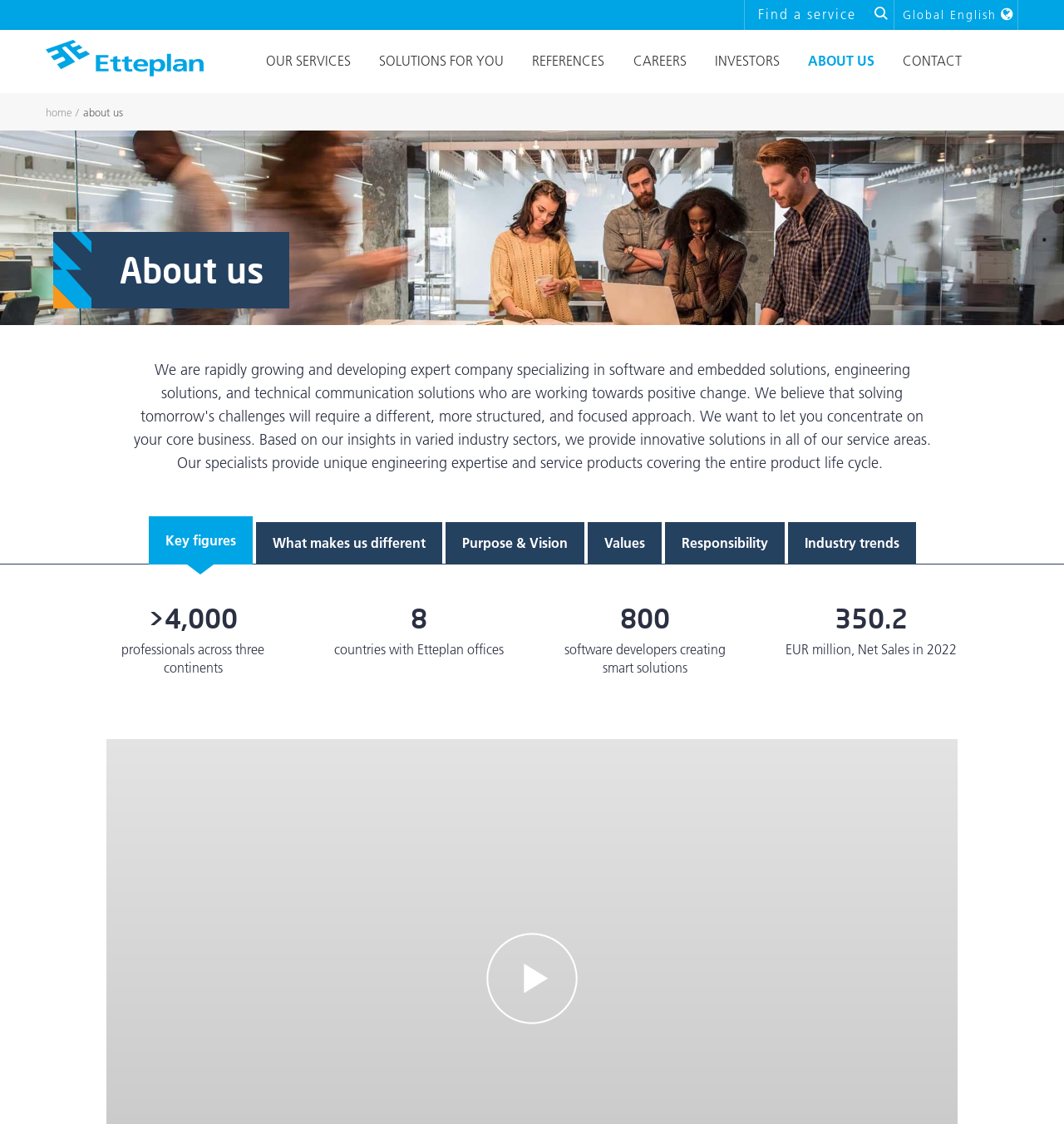How many countries have Etteplan offices?
Look at the image and answer with only one word or phrase.

countries